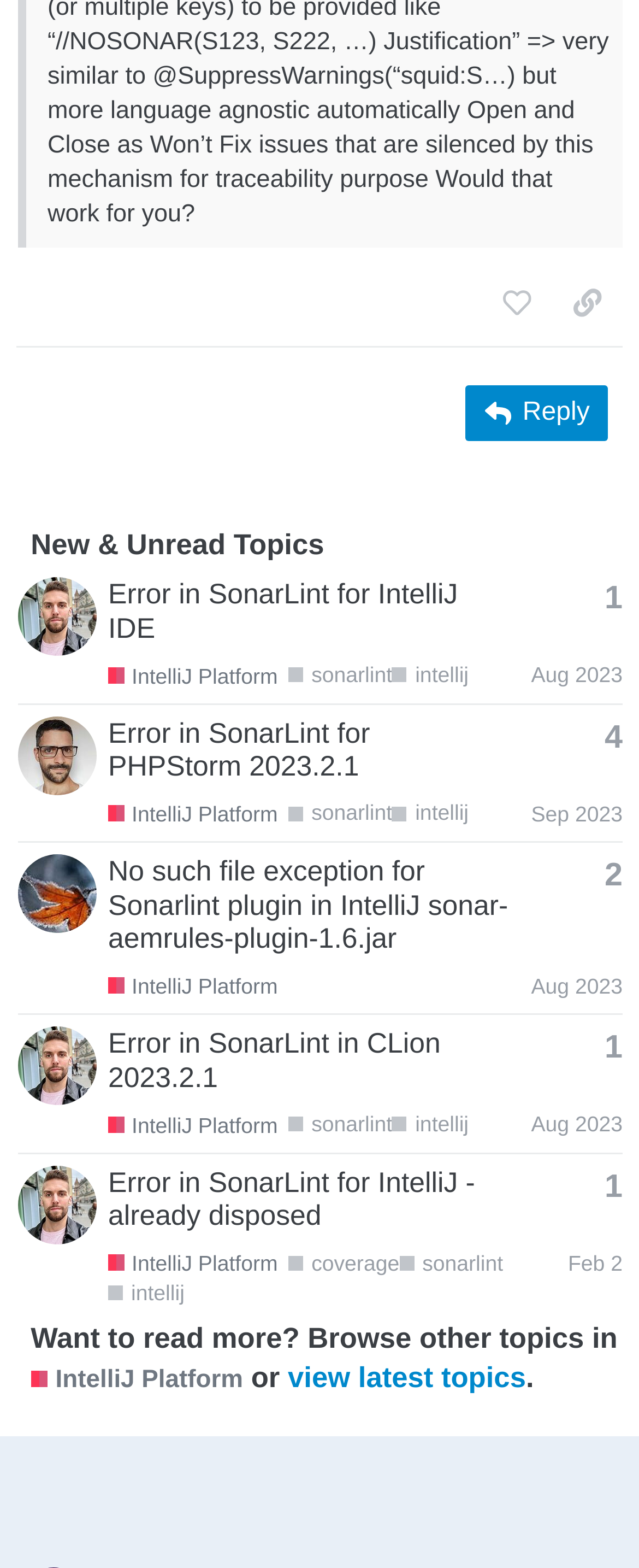Can you give a detailed response to the following question using the information from the image? What is the platform mentioned in the topics?

I noticed that the heading 'New & Unread Topics' and several link elements mention 'IntelliJ Platform', which seems to be the platform related to the topics.